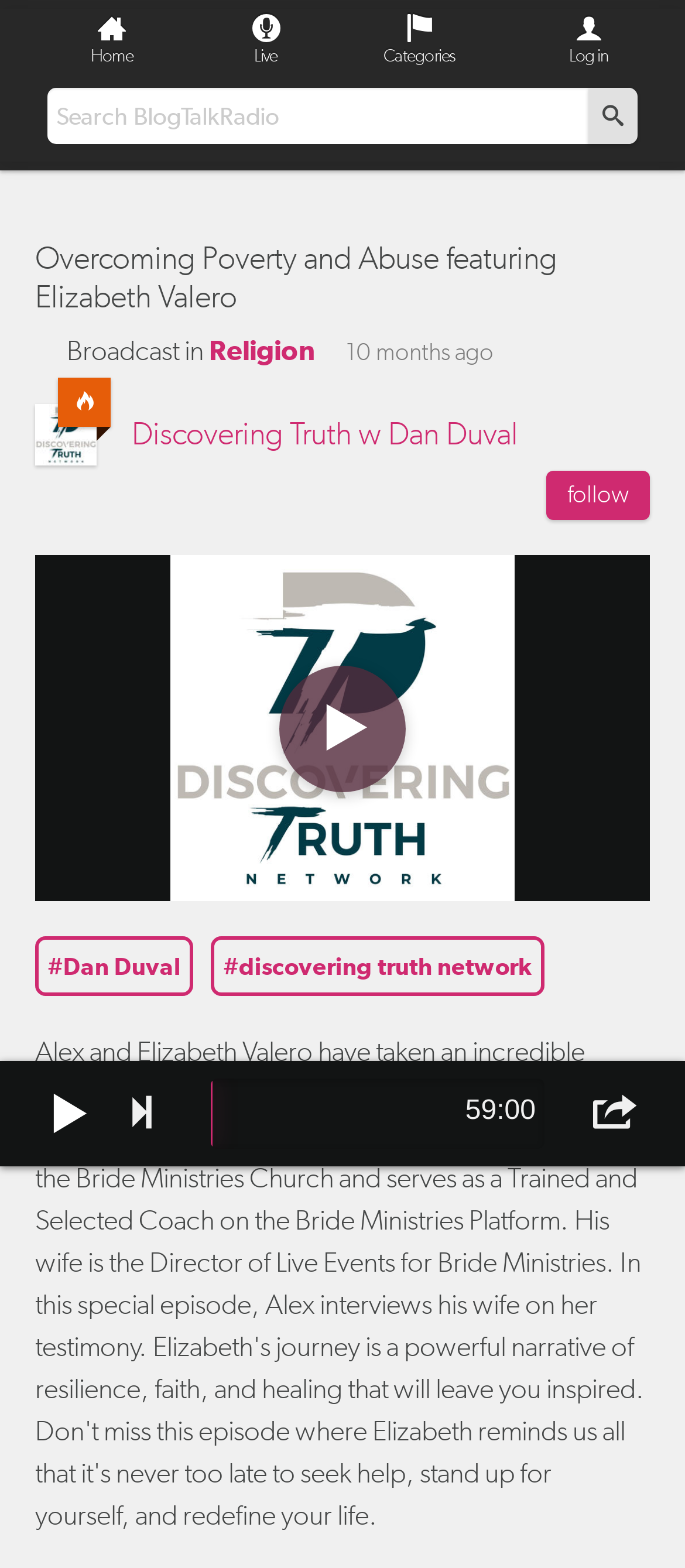Give a detailed account of the webpage's layout and content.

This webpage appears to be a podcast episode page, featuring an interview with Elizabeth Valero. At the top of the page, there is a navigation menu with links to "Home", "v Live", "M Categories", and "Log in". Next to the navigation menu, there is a search bar with a button labeled "p". 

Below the navigation menu, there is a large heading that reads "Overcoming Poverty and Abuse featuring Elizabeth Valero". To the right of the heading, there is a timestamp "59:00" indicating the length of the podcast episode. 

Underneath the heading, there are several links and text elements. There is a link to the category "Religion", a timestamp "Fri, August 18, 2023 12:30 am", and a text element indicating that the episode was posted "10 months ago". 

To the left of these elements, there is an image and a link to the podcast host "Discovering Truth w Dan Duval". Below this, there is another heading with the same text, and a link to follow the podcast. 

In the middle of the page, there is a large image labeled "Host", and a link to play the podcast episode. At the bottom of the page, there are two links to "# Dan Duval" and "# discovering truth network".